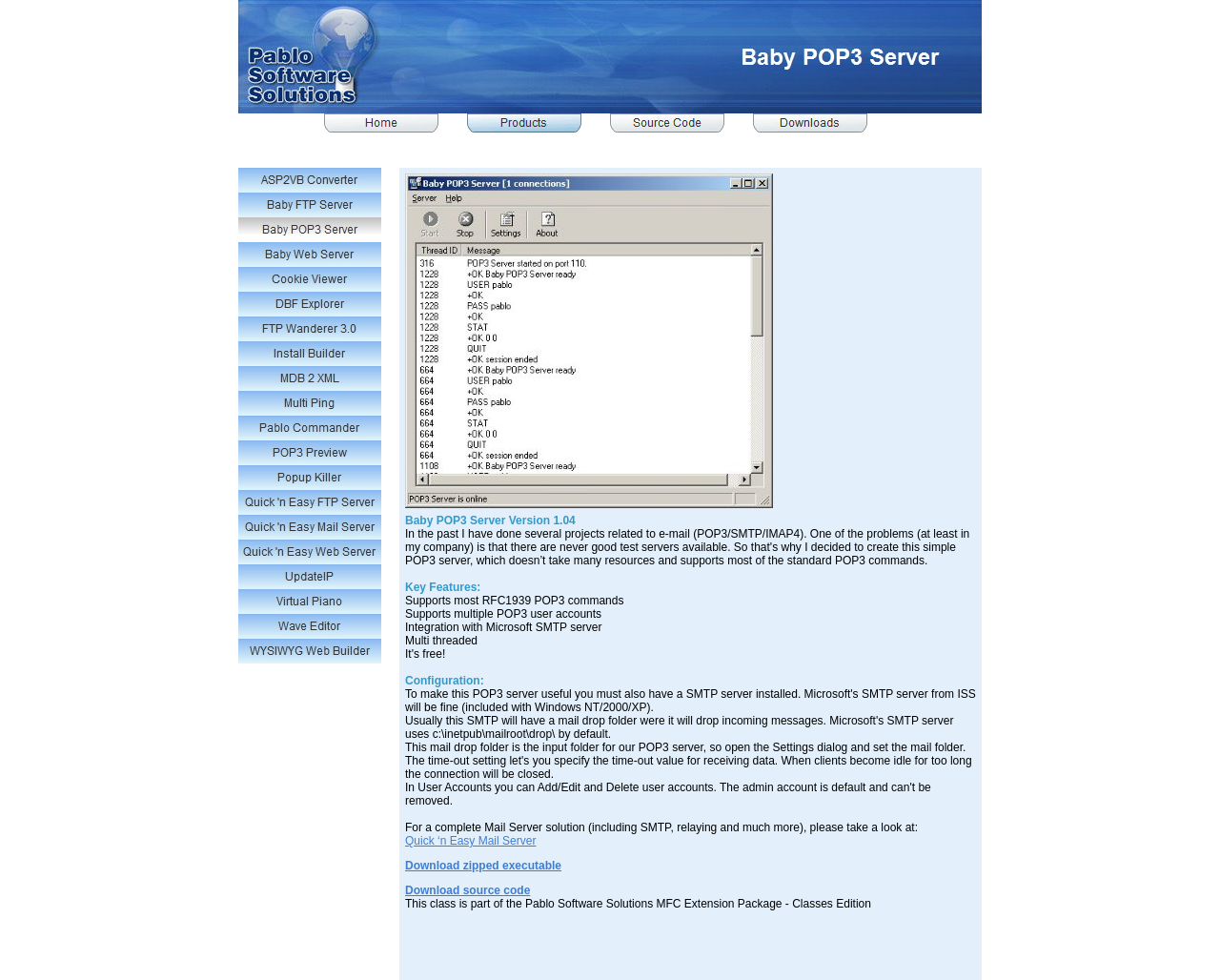Please give the bounding box coordinates of the area that should be clicked to fulfill the following instruction: "Click on 'Best Baby Shower Planning Guide'". The coordinates should be in the format of four float numbers from 0 to 1, i.e., [left, top, right, bottom].

None